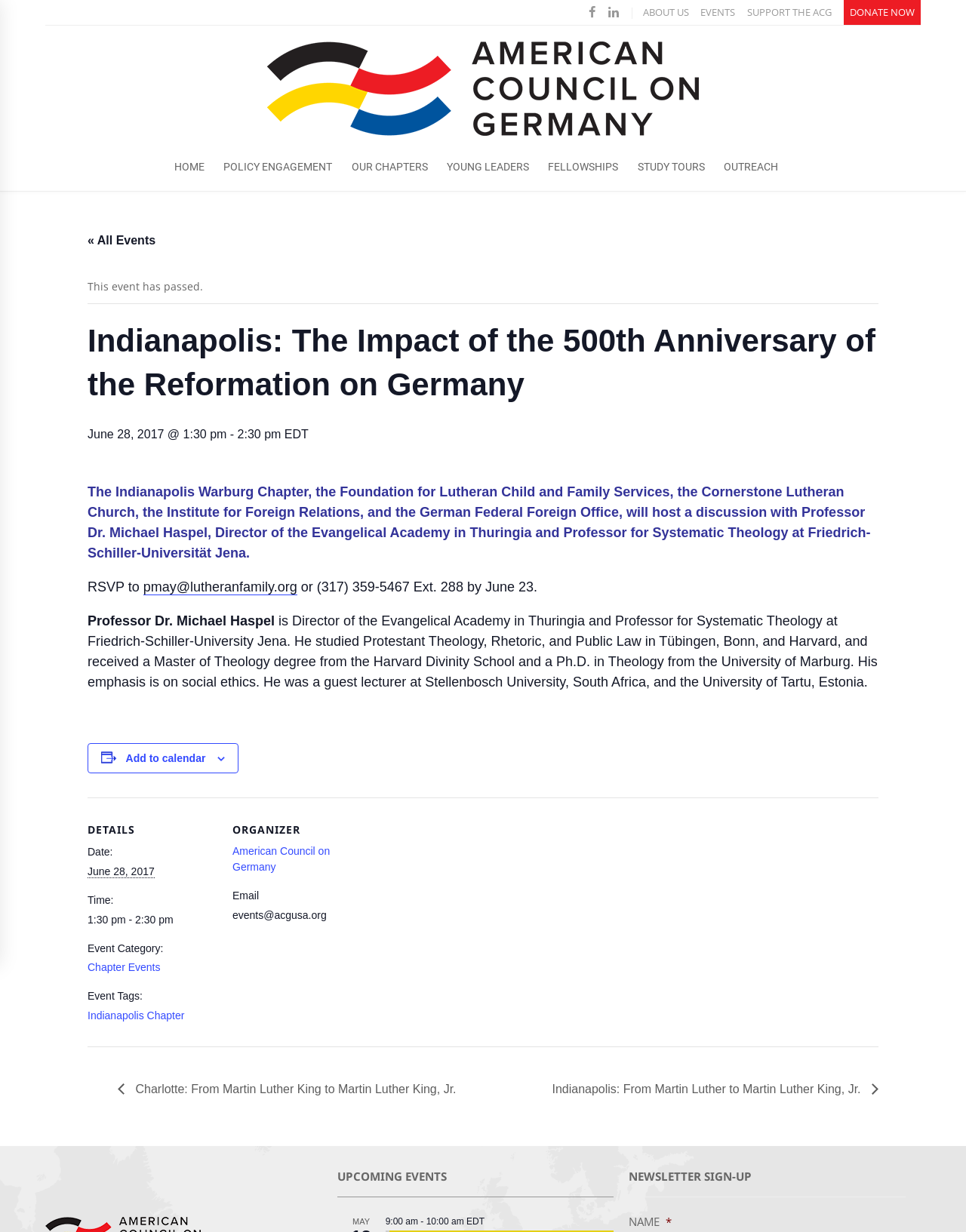Using details from the image, please answer the following question comprehensively:
Who is the organizer of the Indianapolis event?

I found the organizer of the Indianapolis event by looking at the organizer section, where it says 'Organizer name: American Council on Germany'.